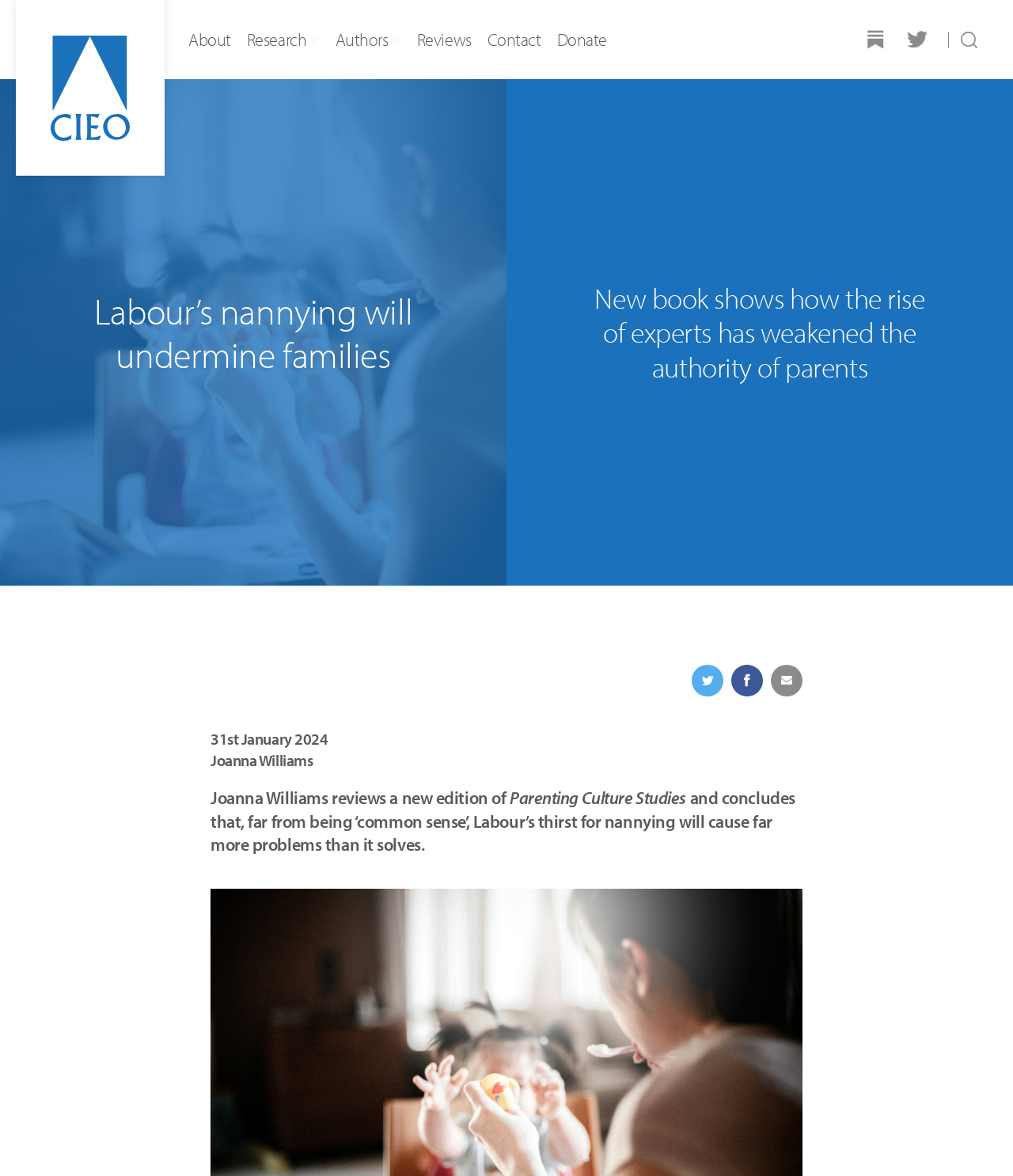Craft a detailed narrative of the webpage's structure and content.

The webpage appears to be an article or blog post discussing Labour's policies and their potential impact on families. At the top, there is a header section with links to various pages, including "About", "Research", "Authors", "Reviews", "Contact", and "Donate". These links are positioned horizontally, with "About" on the left and "Donate" on the right.

Below the header section, there is a prominent heading that reads "Labour’s nannying will undermine families", which is centered on the page. Underneath this heading, there is a subheading that provides more context, stating "New book shows how the rise of experts has weakened the authority of parents".

The main content of the article is divided into sections, with the author's name, "Joanna Williams", mentioned at the top. The article's publication date, "31st January 2024", is also displayed. The text discusses a new book and its findings, with the author concluding that Labour's policies will cause more problems than they solve.

On the right side of the page, there are social media links to share the article on Twitter, Facebook, and Email. At the bottom right corner, there is a button with no label, possibly used for navigation or subscription.

Overall, the webpage is focused on presenting an article or blog post with a clear structure, featuring a prominent heading, subheading, and main content, along with social media sharing options and navigation links.